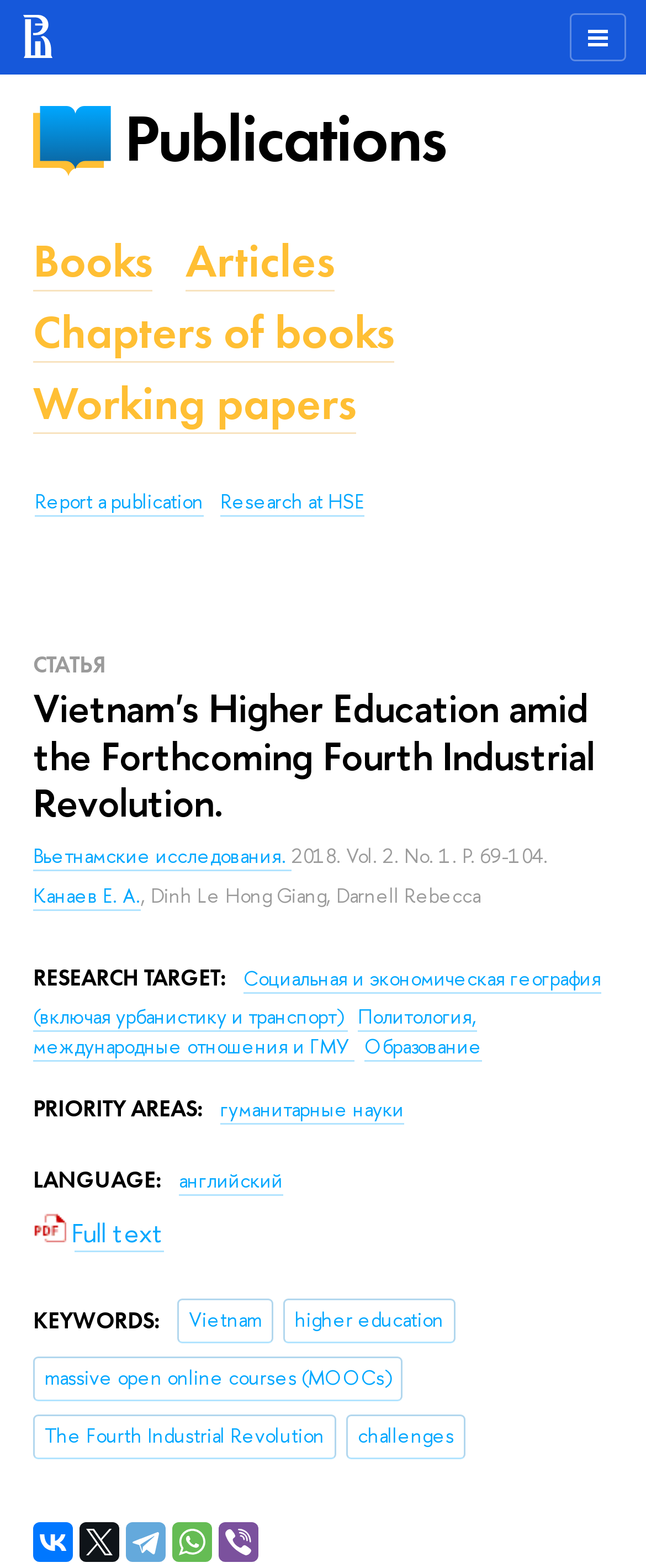With reference to the screenshot, provide a detailed response to the question below:
What is the publication date of this article?

I found the element with the text '2018. Vol. 2. No. 1. P. 69-104.', which is [708]. This indicates that the publication date of this article is 2018.